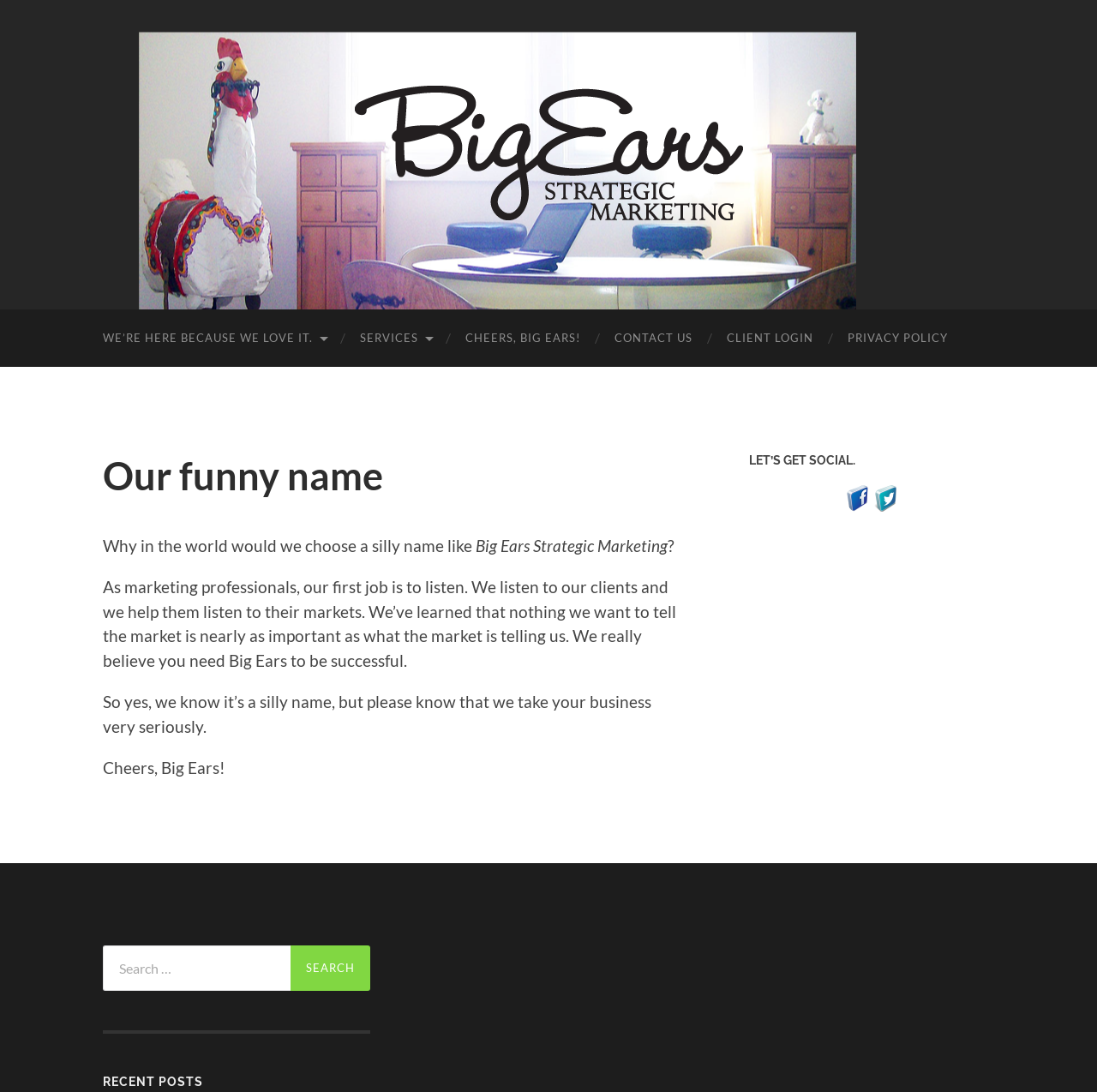Determine the bounding box coordinates for the UI element with the following description: "alt="turn commentary off"". The coordinates should be four float numbers between 0 and 1, represented as [left, top, right, bottom].

None